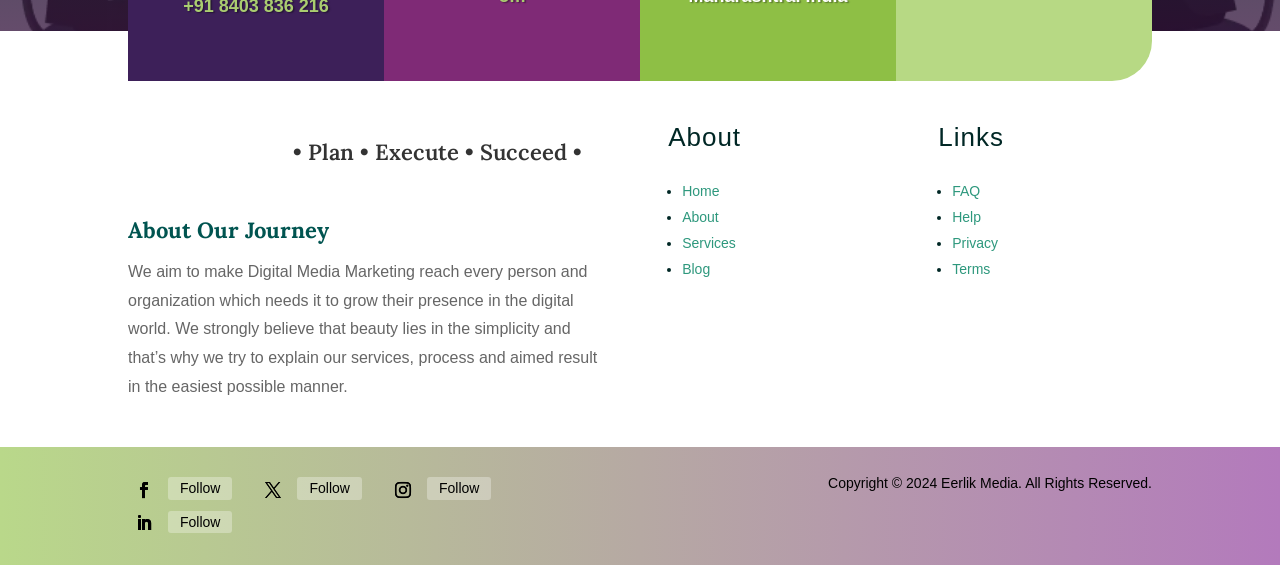Answer the following in one word or a short phrase: 
What is the company's mission?

Make Digital Media Marketing accessible